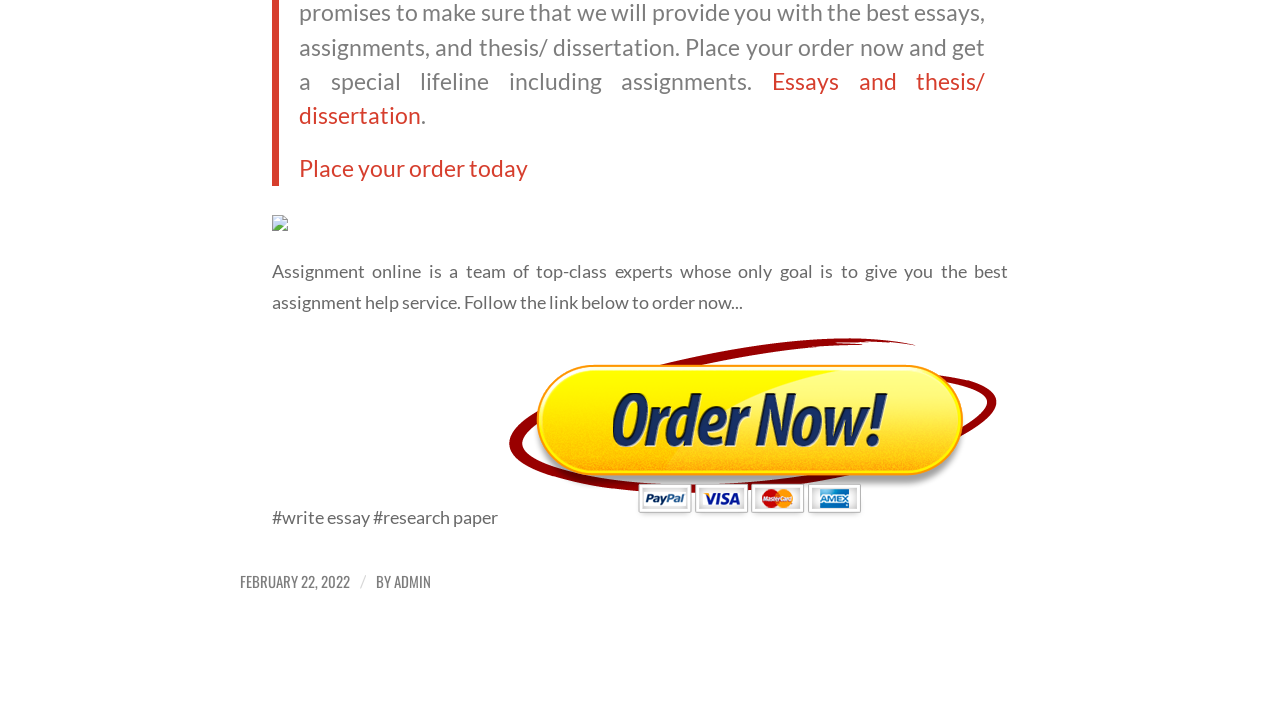What is the purpose of Assignment online?
Based on the content of the image, thoroughly explain and answer the question.

Based on the StaticText element with the text 'Assignment online is a team of top-class experts whose only goal is to give you the best assignment help service.', it can be inferred that the purpose of Assignment online is to provide the best assignment help service to its users.